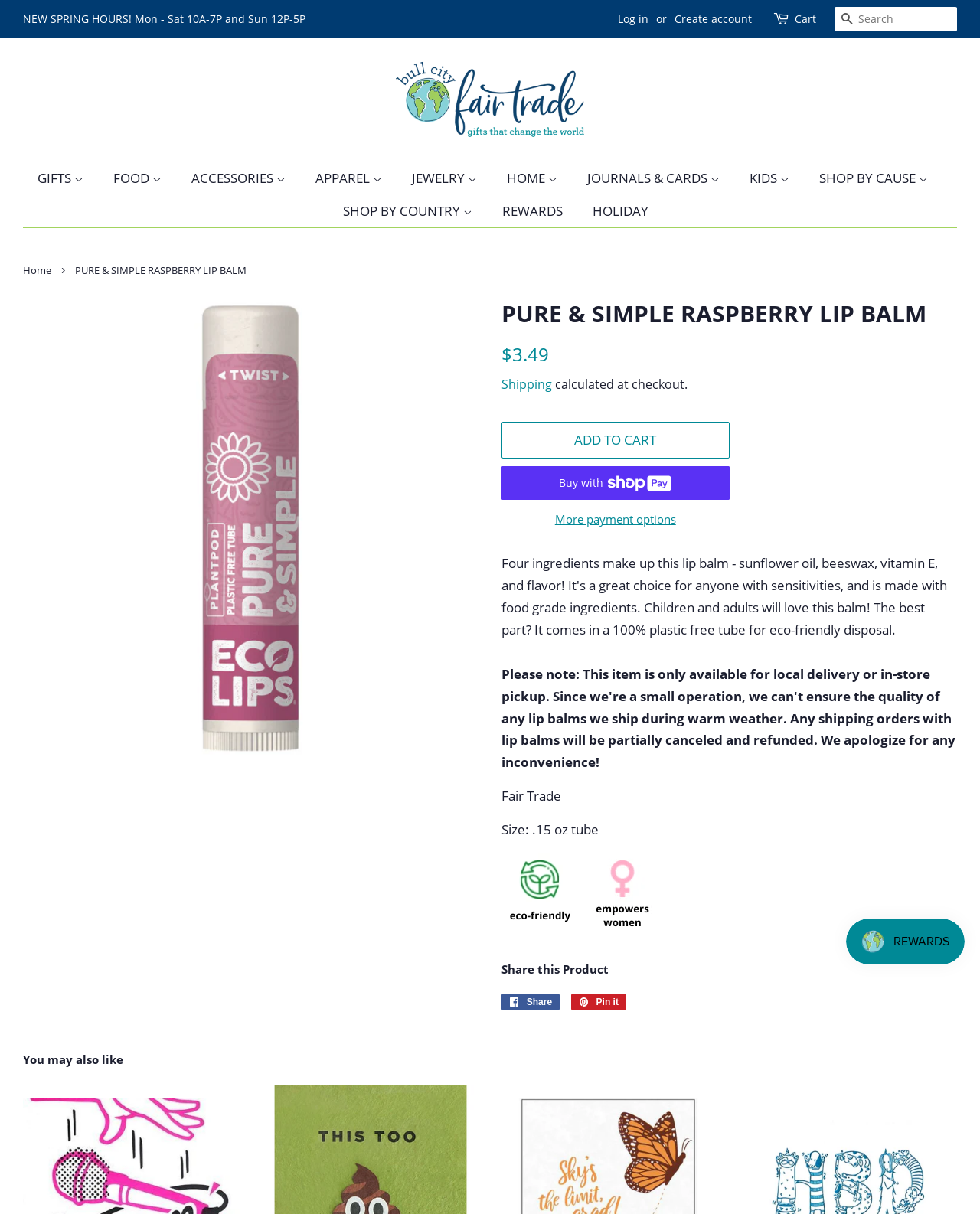Specify the bounding box coordinates of the element's area that should be clicked to execute the given instruction: "View gifts for Mother's Day". The coordinates should be four float numbers between 0 and 1, i.e., [left, top, right, bottom].

[0.026, 0.16, 0.182, 0.185]